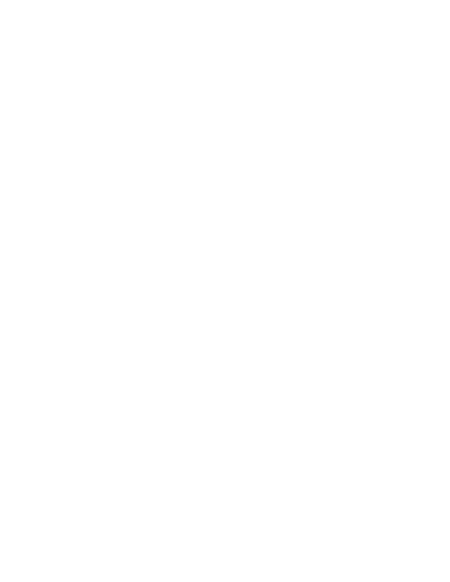Give a detailed account of the visual elements in the image.

The image showcases the **CBD Living Topical Patch**, which is prominently featured on the product's webpage. This topical patch is designed to provide powerful and long-lasting pain relief, utilizing nano-CBD particles for enhanced absorption into the bloodstream. The design emphasizes its THC-free formulation and the promise of up to 96 hours of extended relief. Alongside this visual, the product details emphasize the benefits of the patch, which is particularly marketed for individuals seeking an alternative pain relief option without the psychoactive effects associated with THC.